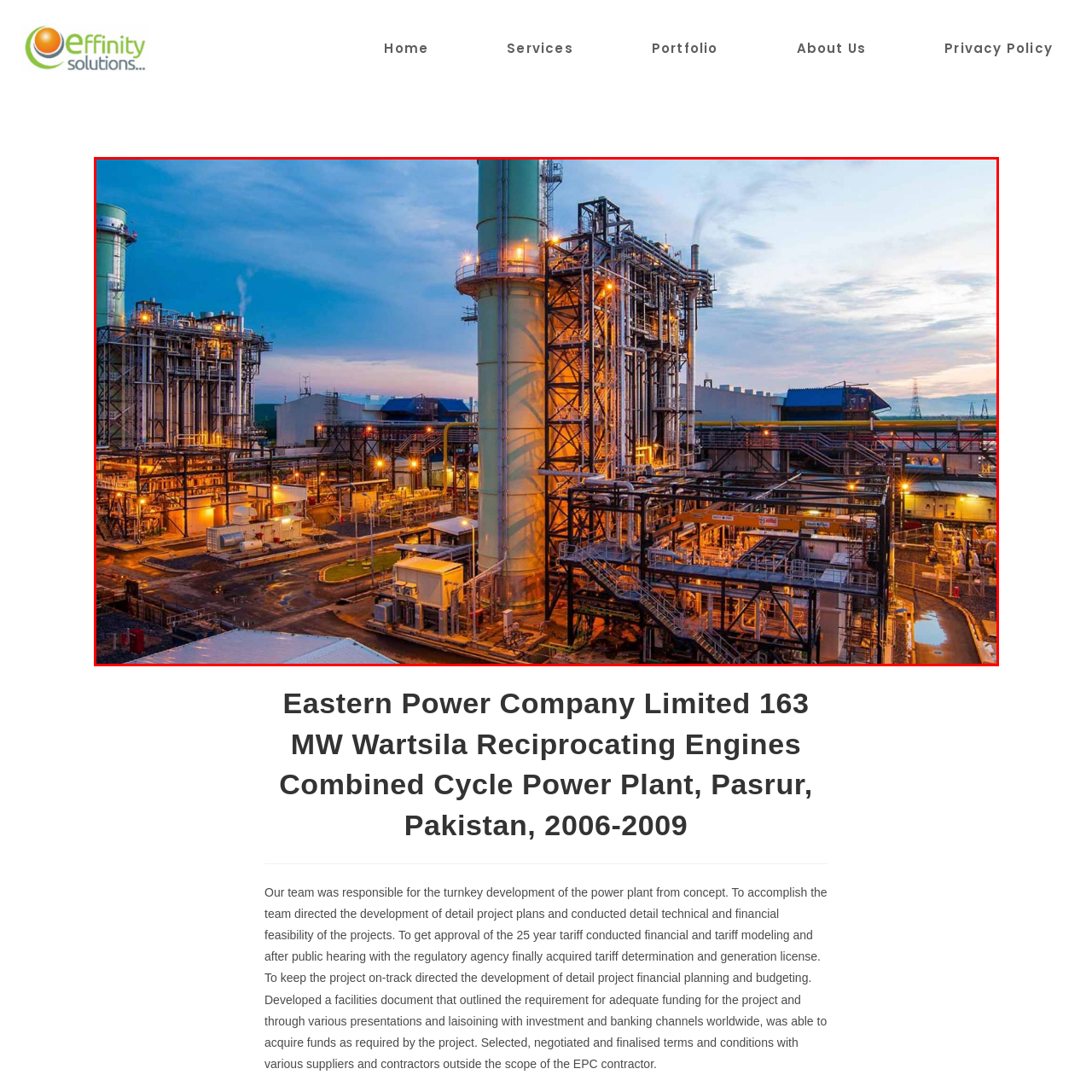Inspect the area within the red bounding box and elaborate on the following question with a detailed answer using the image as your reference: What is the capacity of the power plant?

The capacity of the power plant can be found in the caption, which mentions that the power plant has a capacity of 163 MW. This information is provided to give an idea of the scale and significance of the power plant.